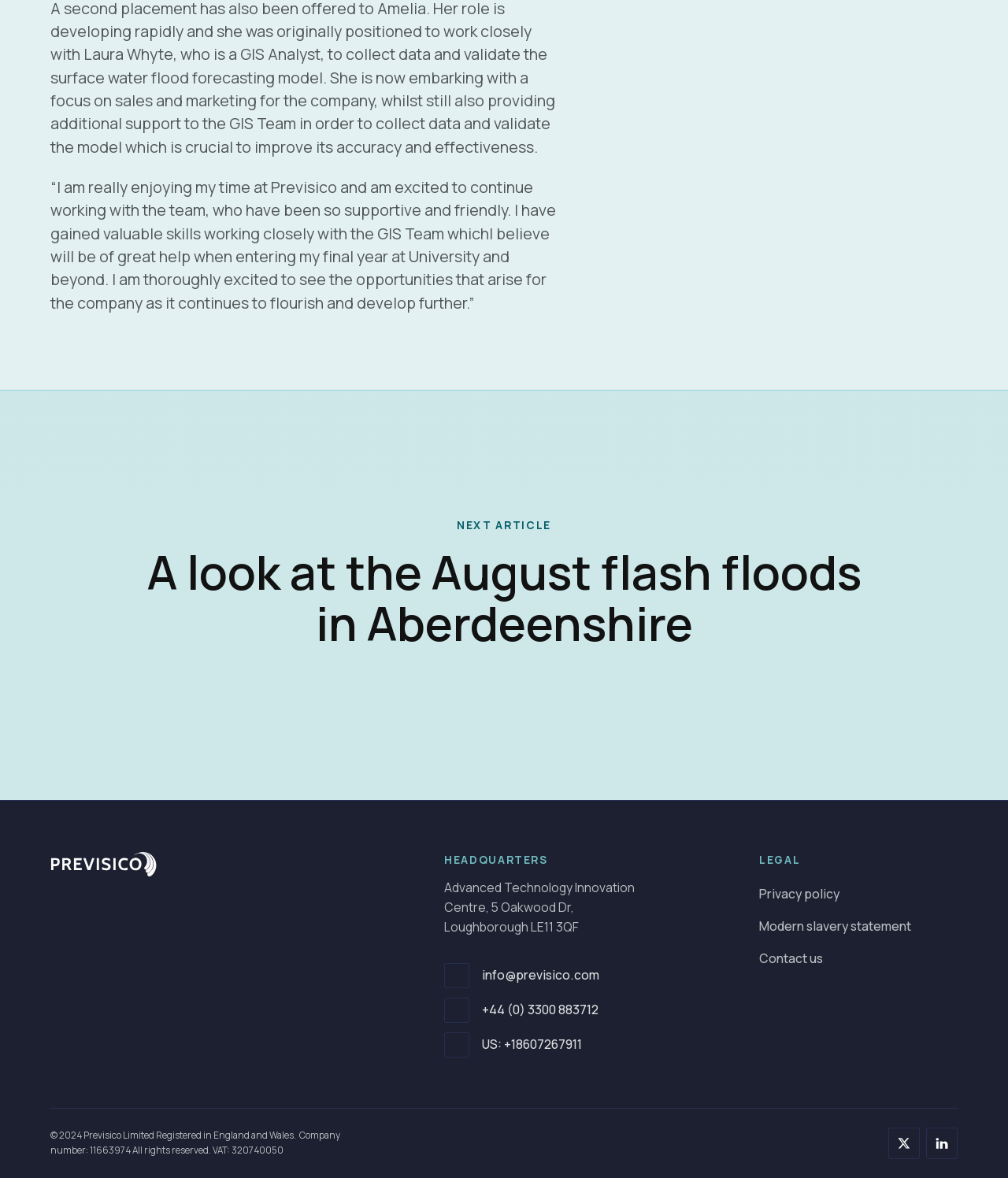Identify the bounding box coordinates for the UI element described as follows: aria-label="Follow us on LinkedIn". Use the format (top-left x, top-left y, bottom-right x, bottom-right y) and ensure all values are floating point numbers between 0 and 1.

[0.919, 0.957, 0.95, 0.984]